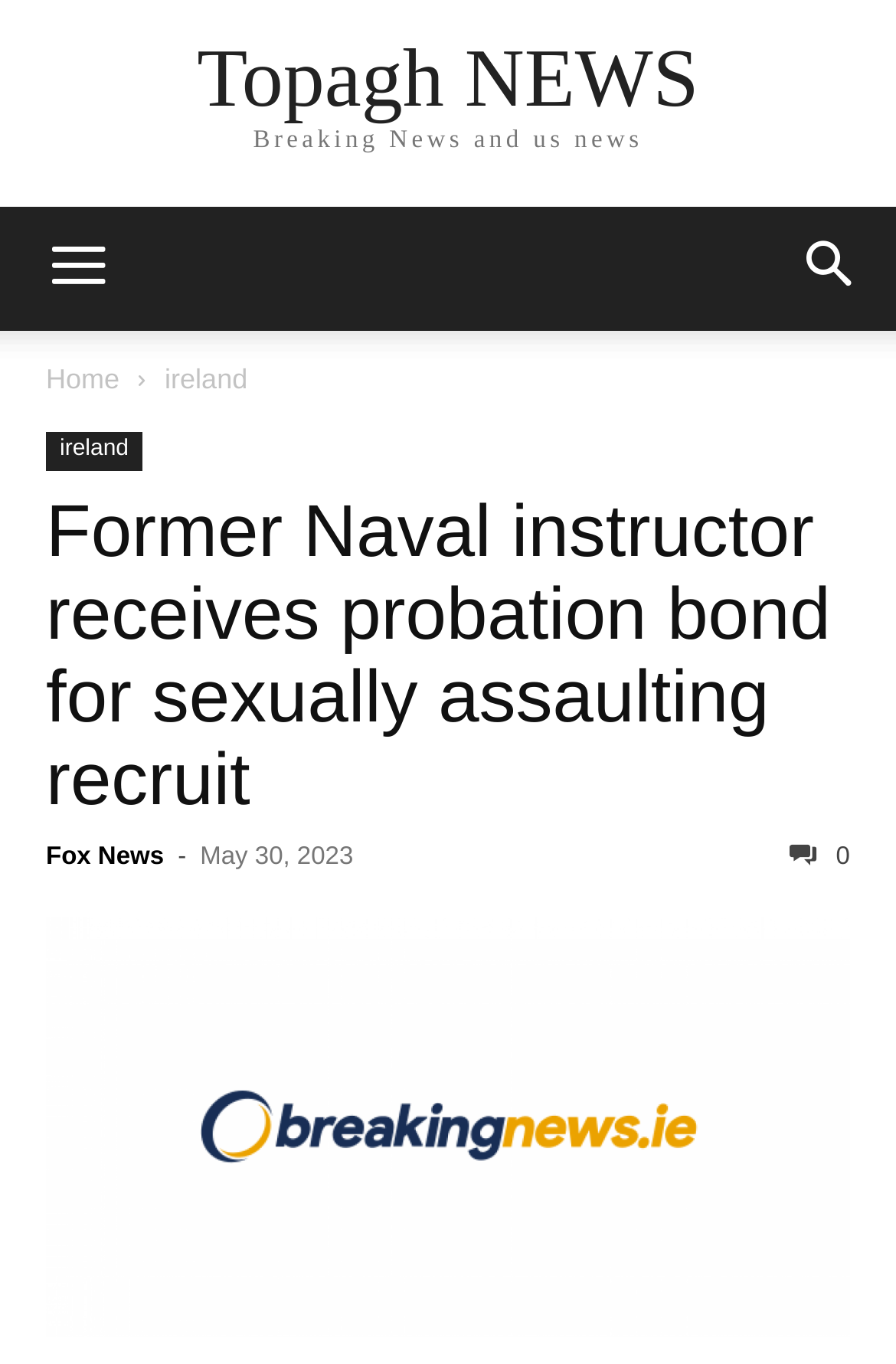How many links are there in the main heading section?
Provide a concise answer using a single word or phrase based on the image.

2